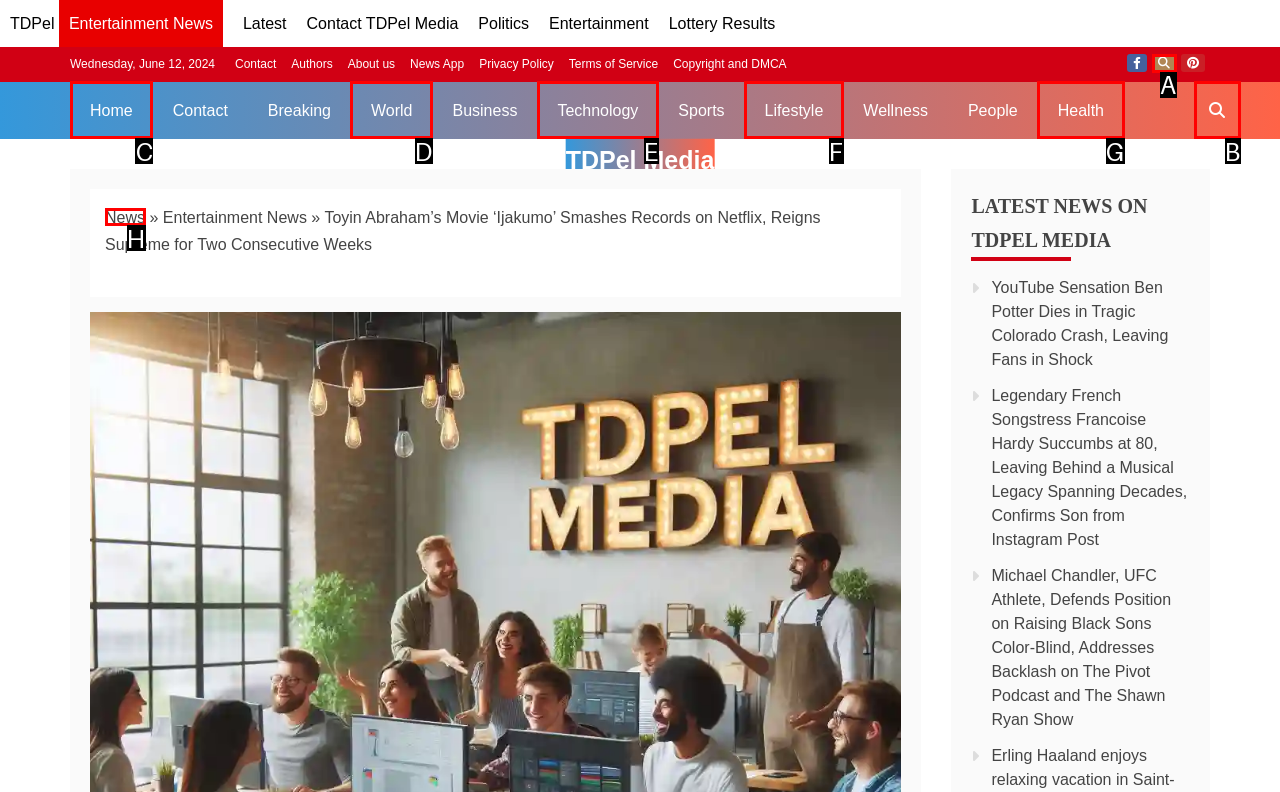Pick the HTML element that should be clicked to execute the task: Go to the 'HOME' page
Respond with the letter corresponding to the correct choice.

None